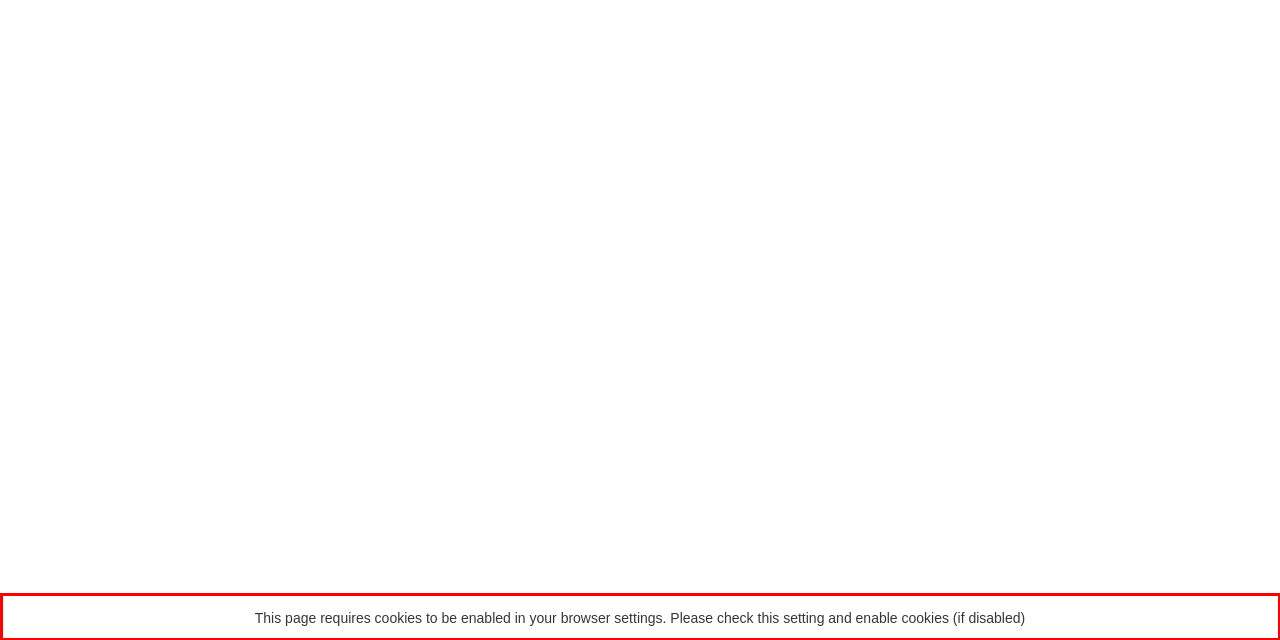In the screenshot of the webpage, find the red bounding box and perform OCR to obtain the text content restricted within this red bounding box.

This page requires cookies to be enabled in your browser settings. Please check this setting and enable cookies (if disabled)